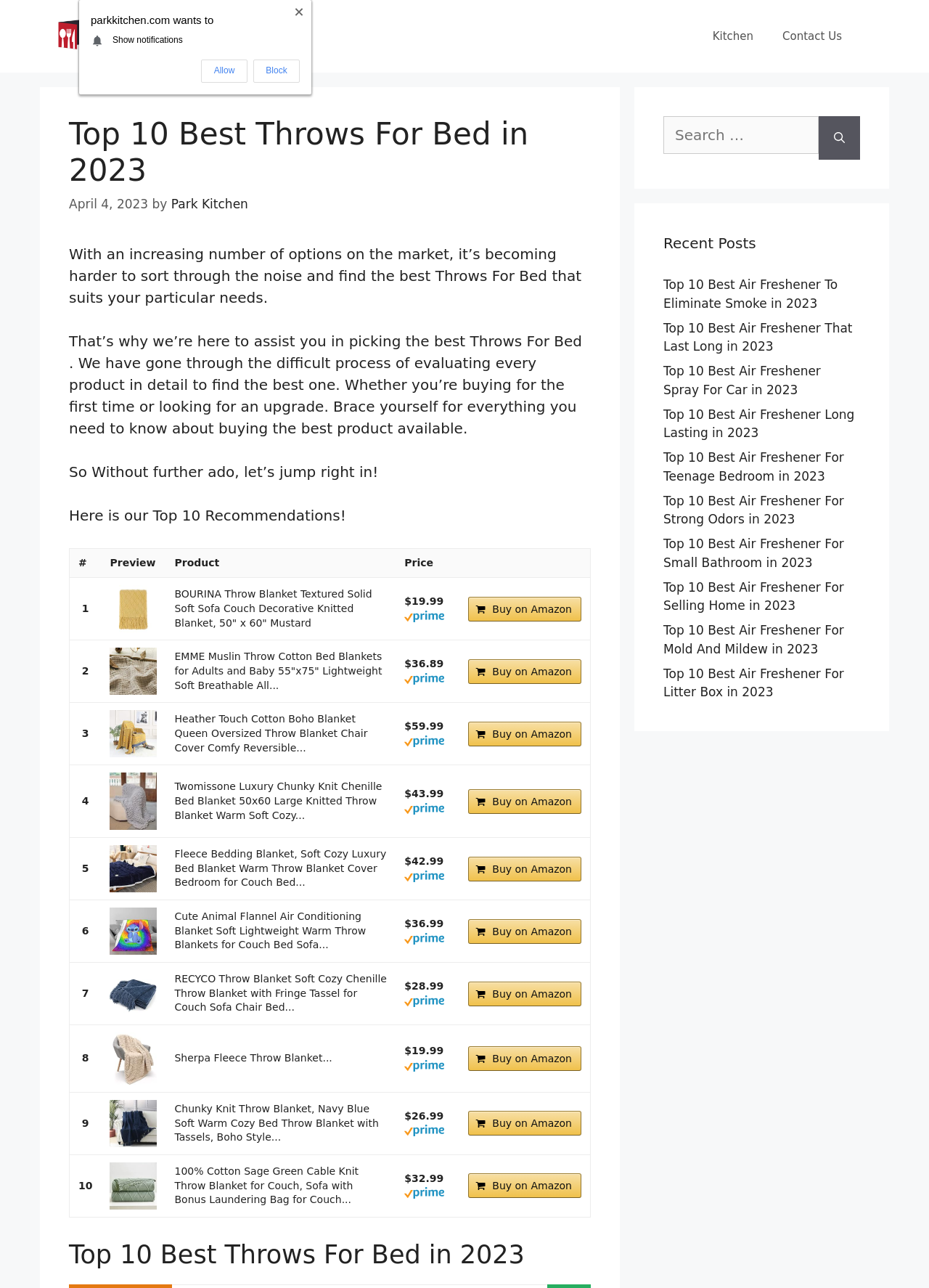Analyze the image and deliver a detailed answer to the question: What is the brand of the second recommended throw for bed?

The second row of the table shows the brand of the second recommended throw for bed, which is EMME, and it is available on Amazon Prime.